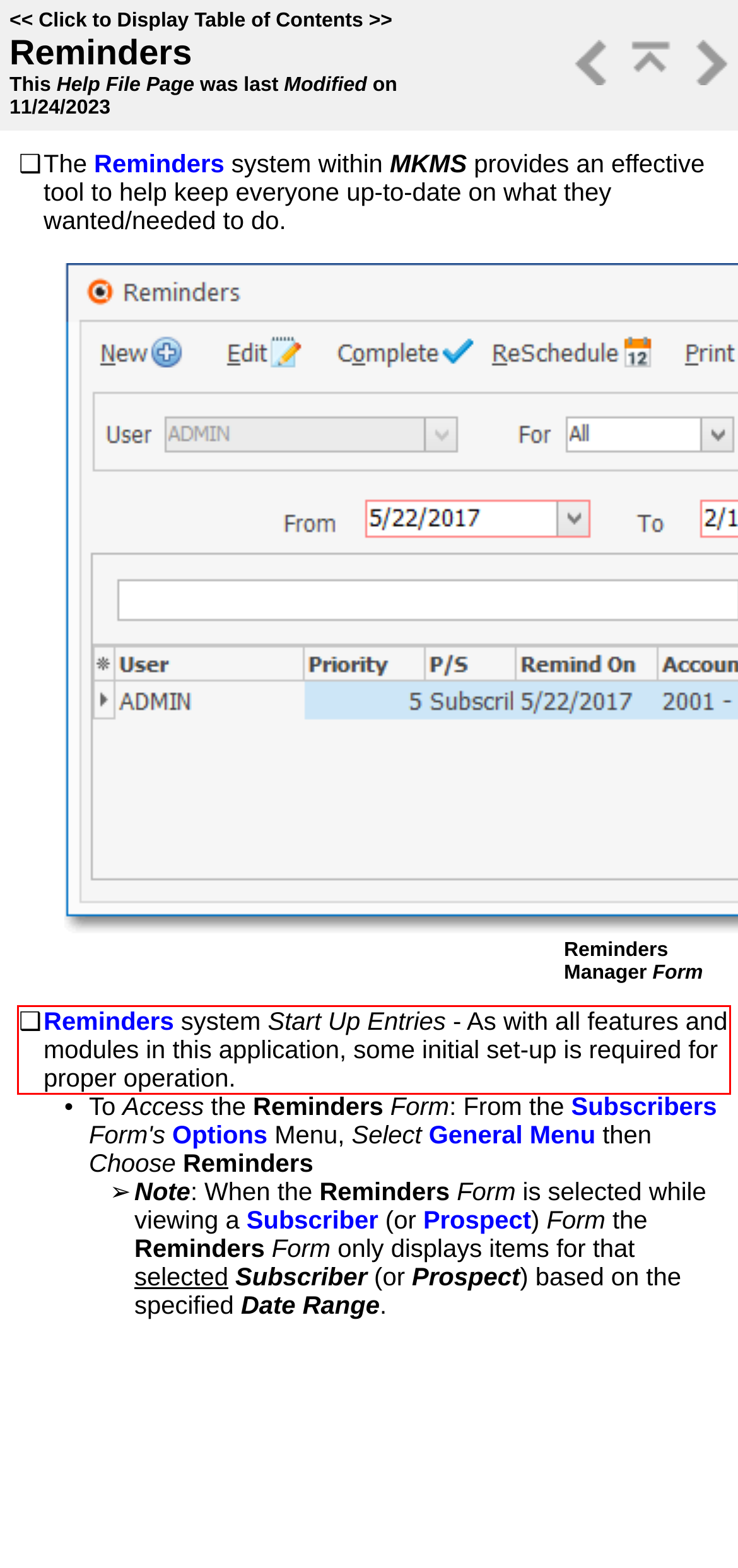Look at the screenshot of the webpage, locate the red rectangle bounding box, and generate the text content that it contains.

❑Reminders system Start Up Entries - As with all features and modules in this application, some initial set-up is required for proper operation.